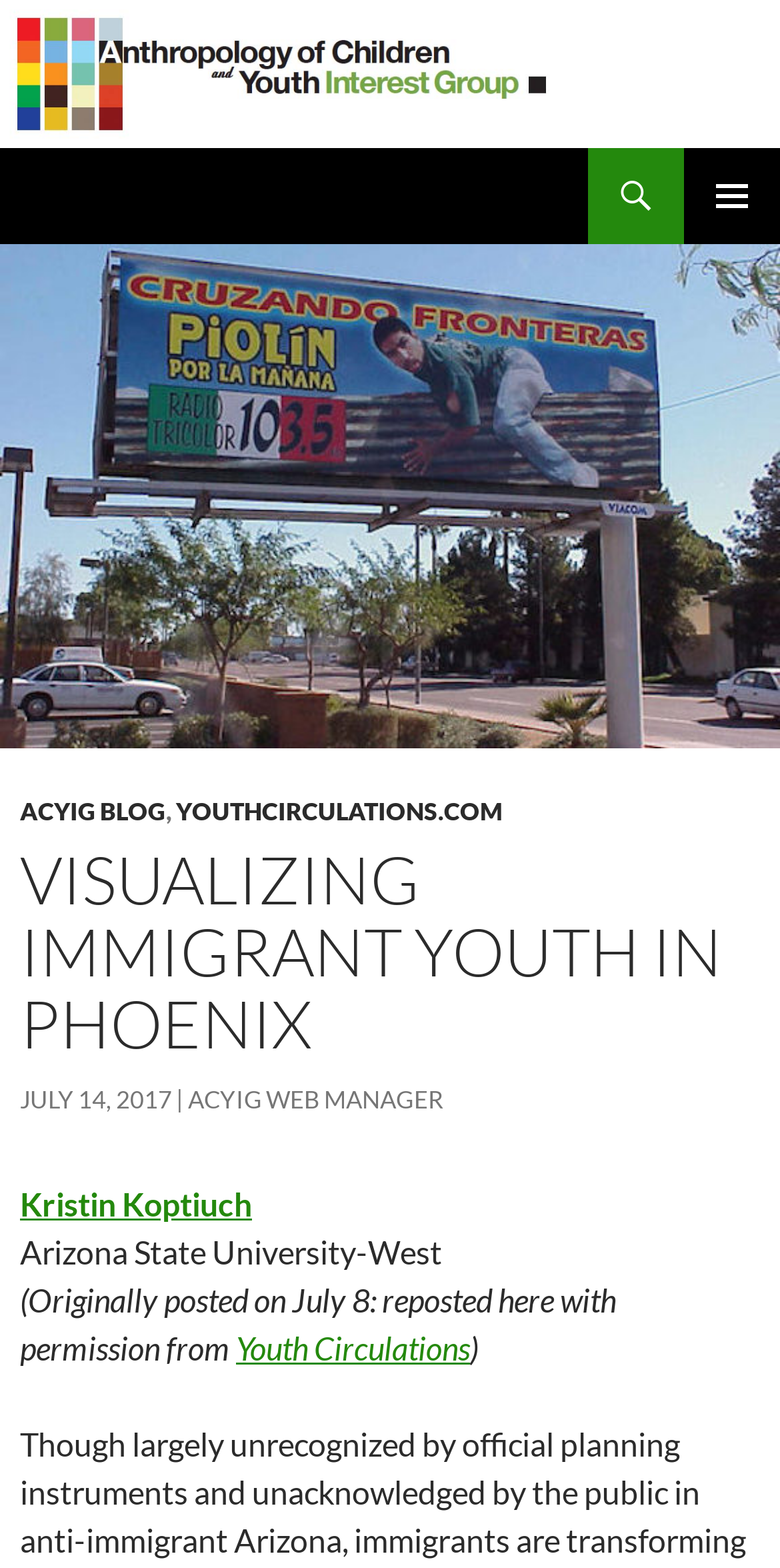Determine the bounding box coordinates of the region I should click to achieve the following instruction: "Visit the ACYIG BLOG". Ensure the bounding box coordinates are four float numbers between 0 and 1, i.e., [left, top, right, bottom].

[0.026, 0.508, 0.213, 0.527]